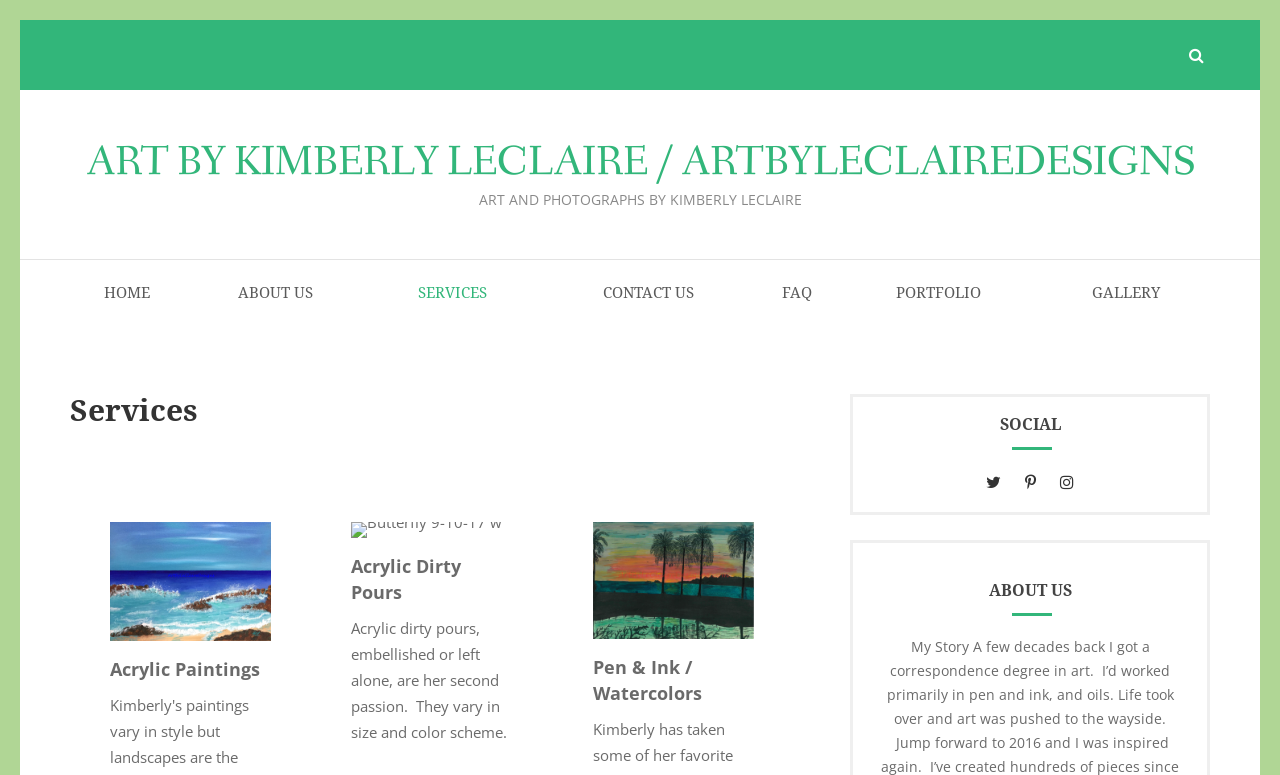Identify and generate the primary title of the webpage.

ART BY KIMBERLY LECLAIRE / ARTBYLECLAIREDESIGNS